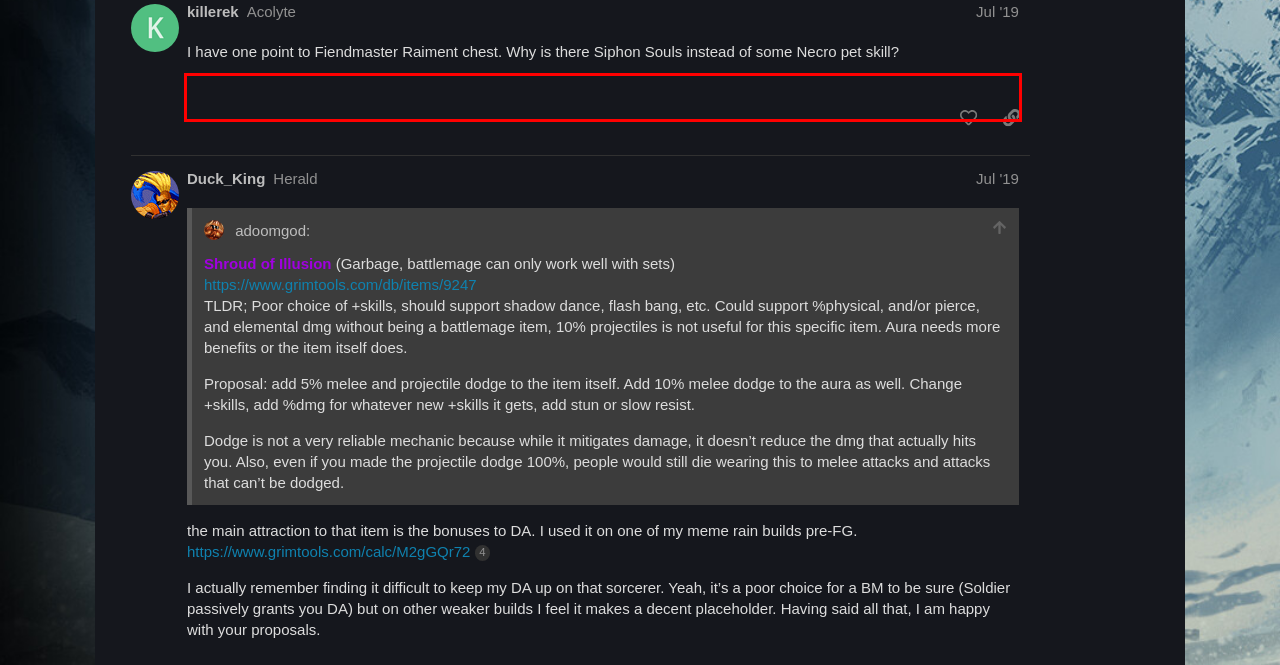Analyze the screenshot of a webpage where a red rectangle is bounding a UI element. Extract and generate the text content within this red bounding box.

Removed Gaze of Empyrion, it has some niche uses that are nice enough. The vindictive flame side of it could be better, the rest is fine.